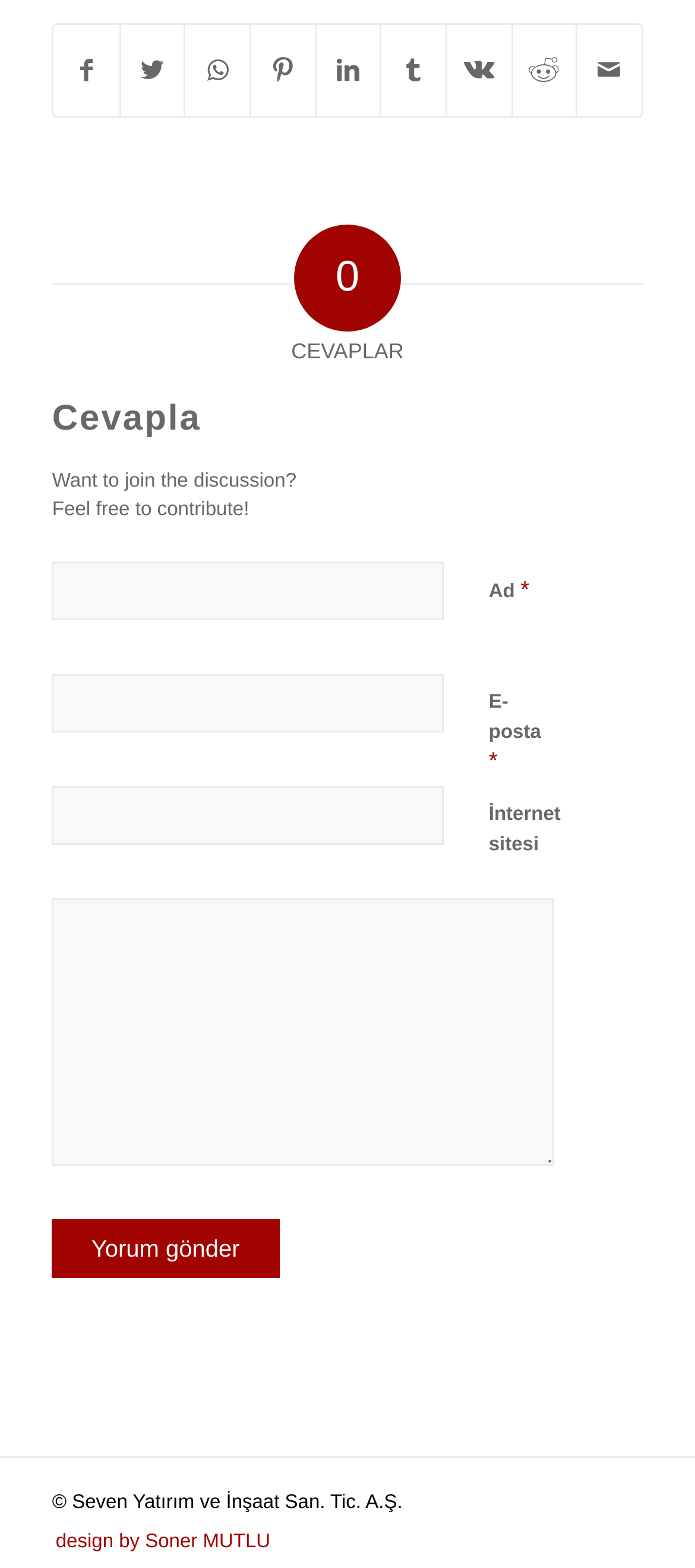Please identify the bounding box coordinates of the area that needs to be clicked to fulfill the following instruction: "Enter your email."

[0.075, 0.43, 0.639, 0.467]